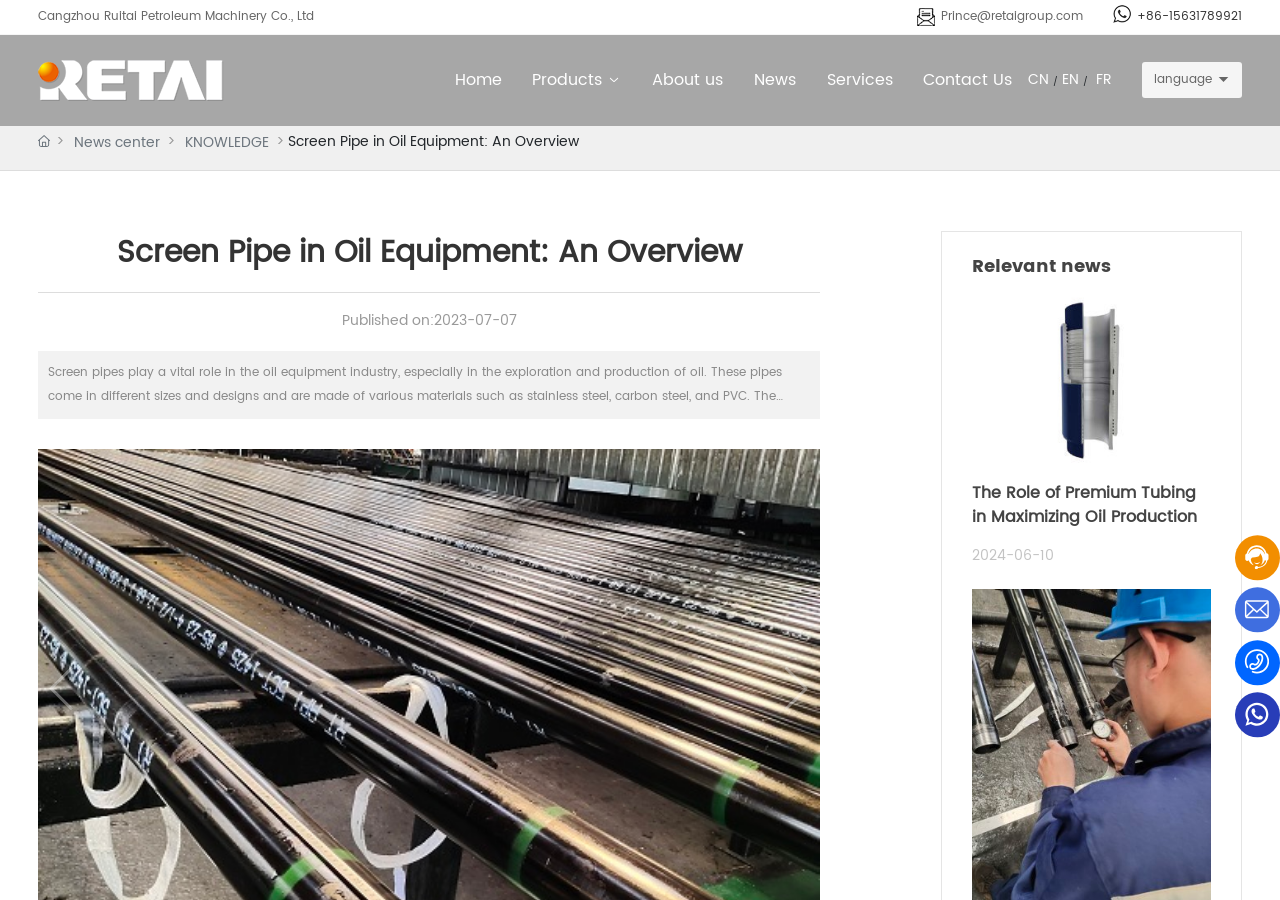Determine the bounding box coordinates for the element that should be clicked to follow this instruction: "Click the 'Home' link". The coordinates should be given as four float numbers between 0 and 1, in the format [left, top, right, bottom].

[0.343, 0.039, 0.404, 0.139]